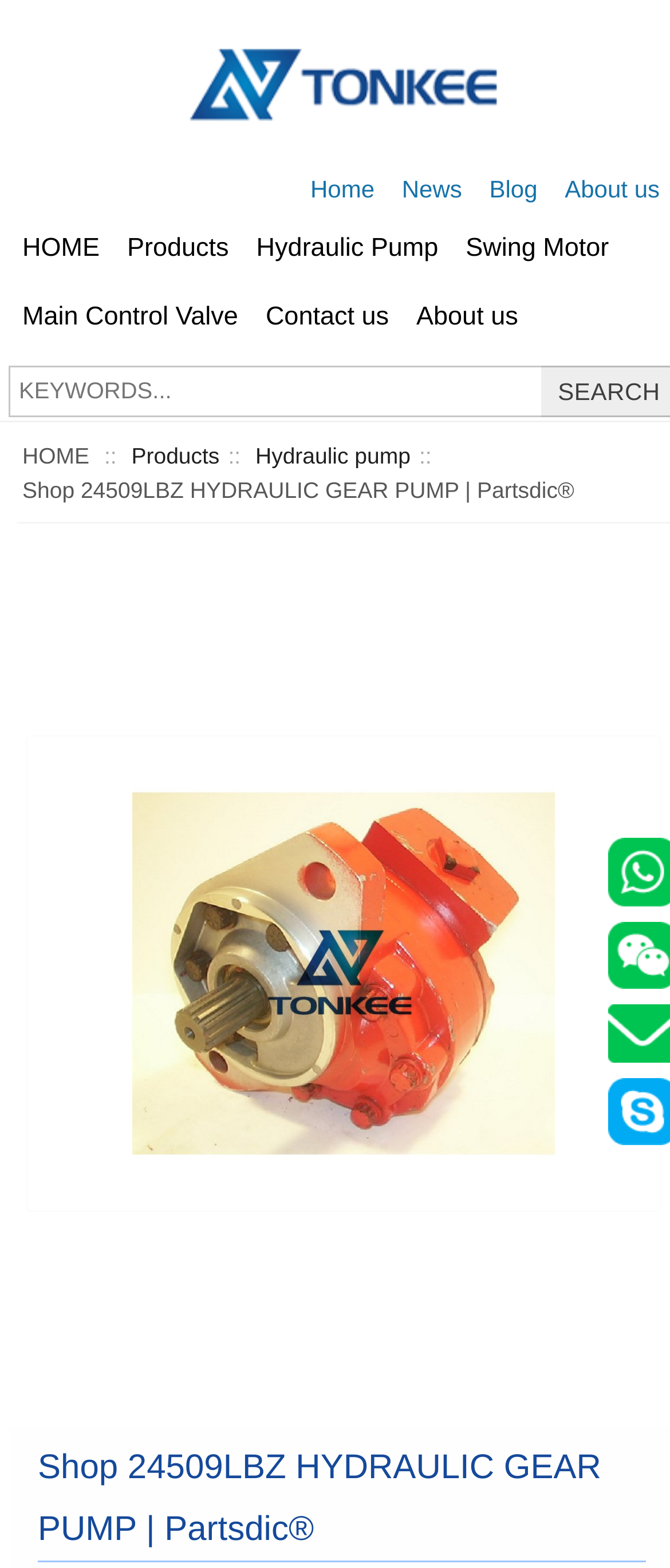Identify and extract the main heading from the webpage.

Shop 24509LBZ HYDRAULIC GEAR PUMP | Partsdic®